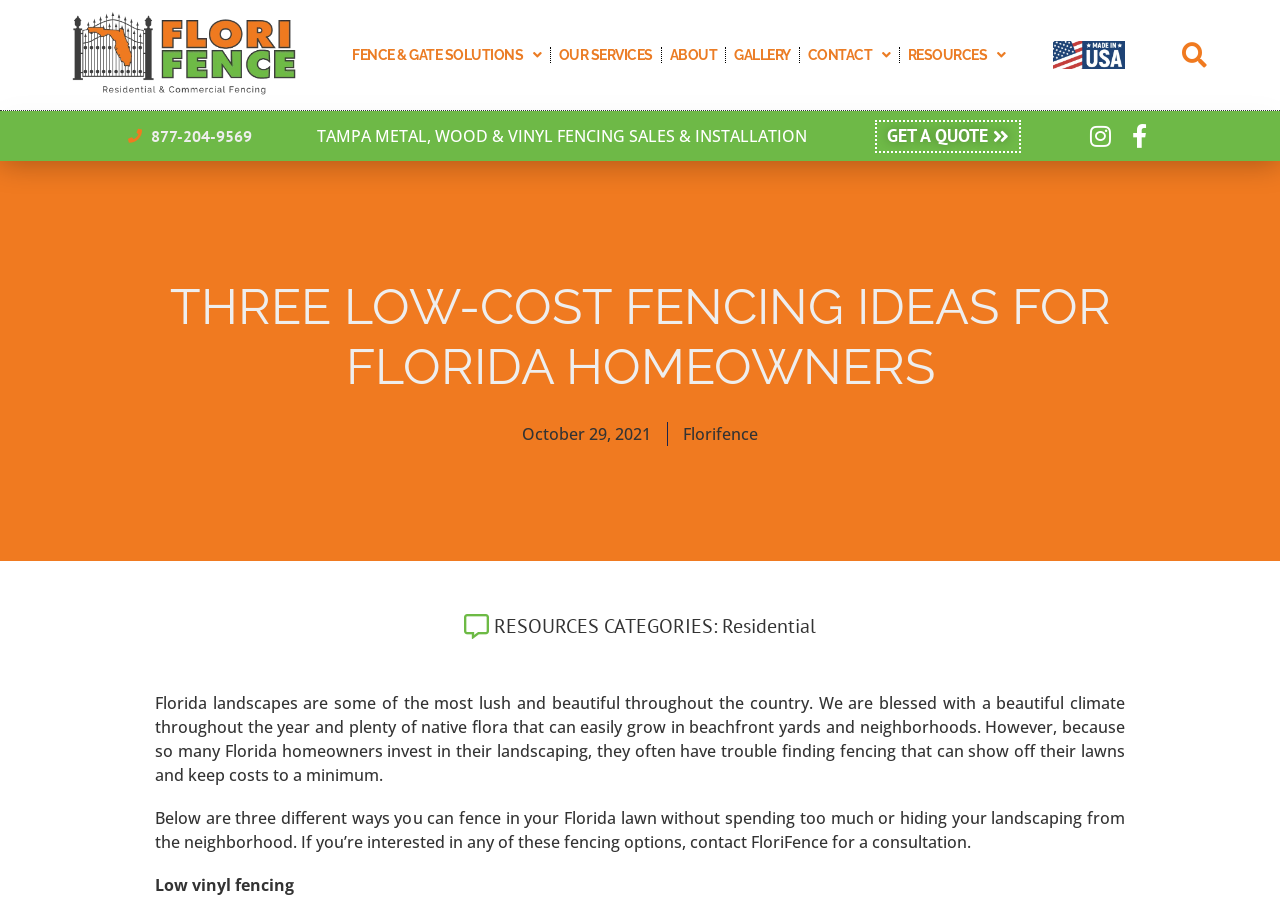What is the topic of the article?
Please provide a single word or phrase as the answer based on the screenshot.

Fencing ideas for Florida homeowners